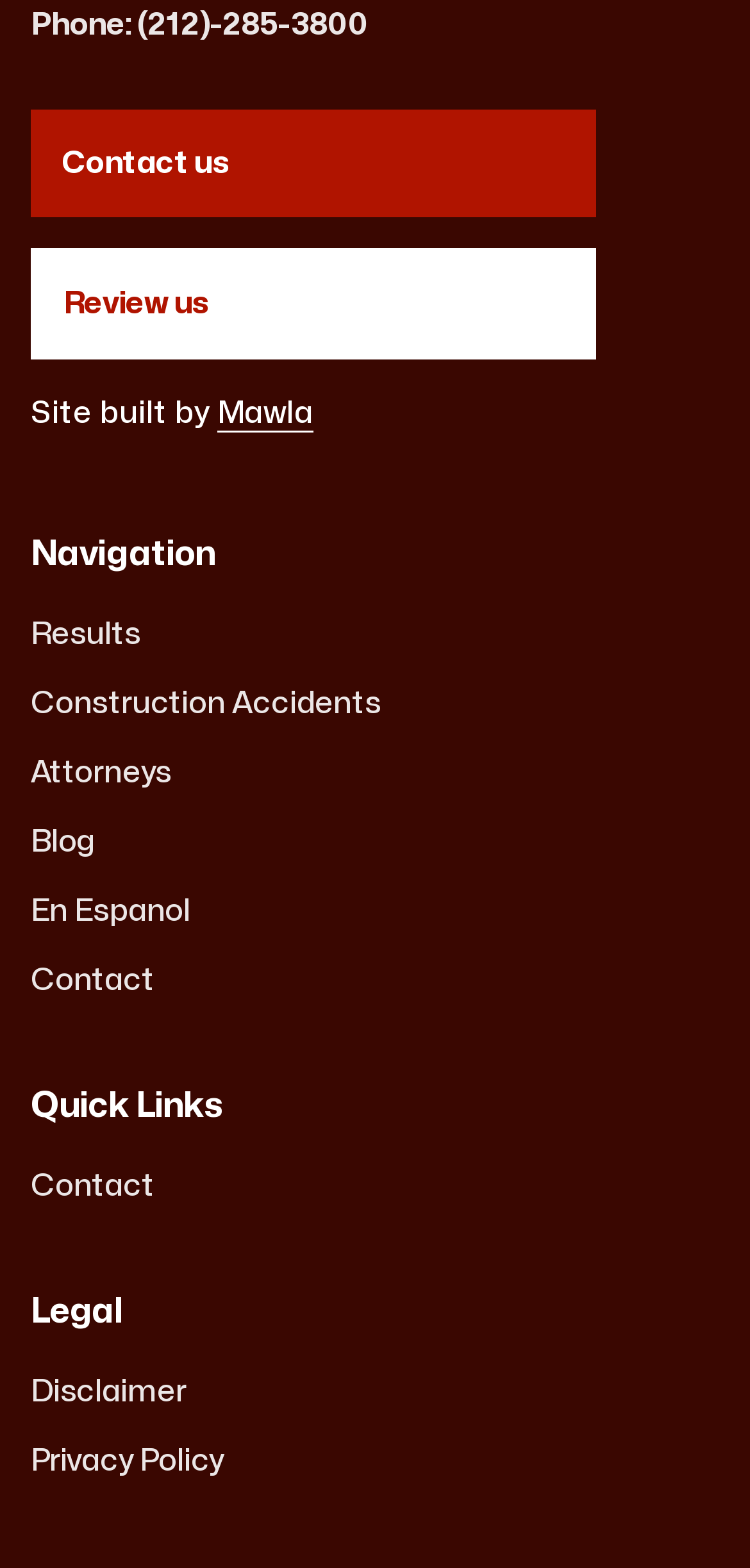Can you find the bounding box coordinates of the area I should click to execute the following instruction: "View Disclaimer"?

[0.041, 0.873, 0.959, 0.902]